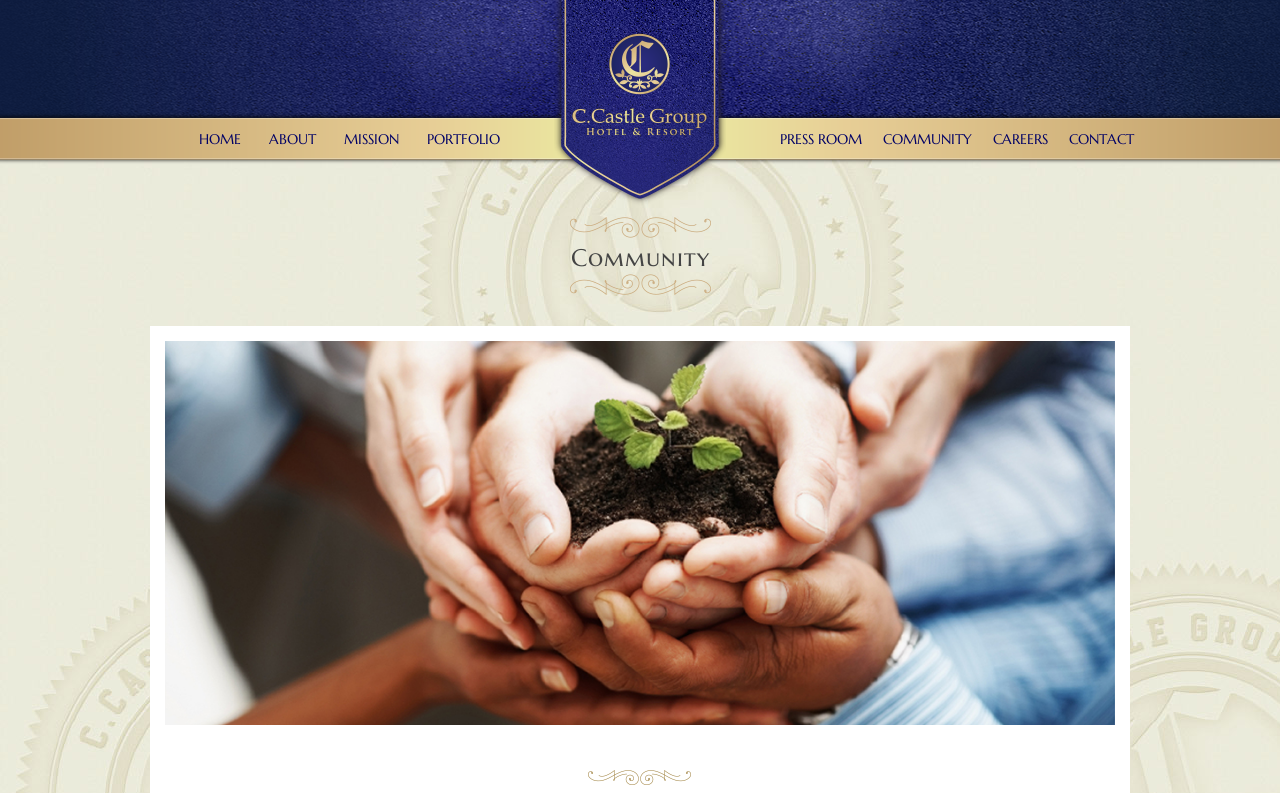Provide the bounding box coordinates of the area you need to click to execute the following instruction: "Search for Debian news".

None